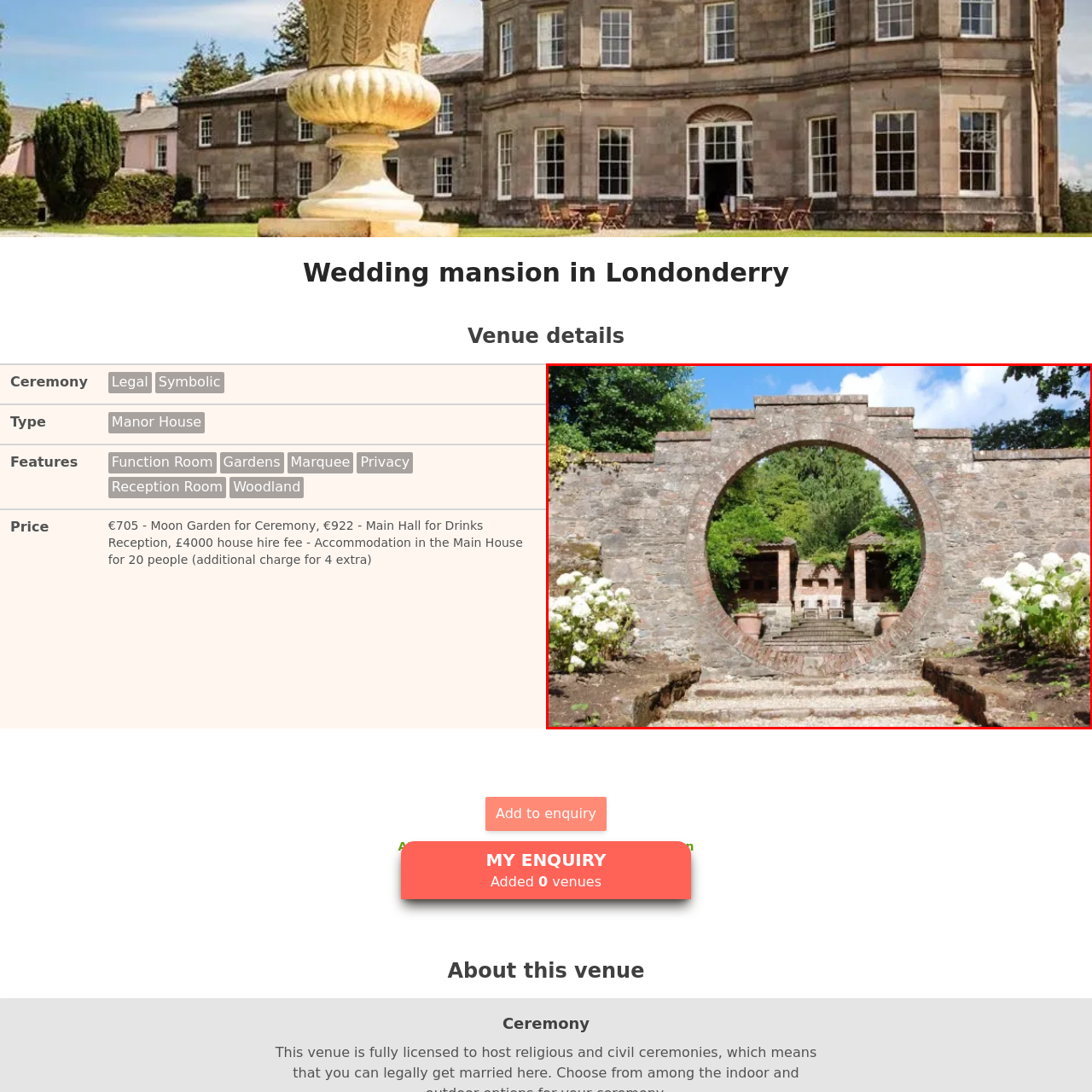Give a thorough and detailed account of the visual content inside the red-framed part of the image.

A beautifully designed stone archway frames a picturesque garden scene in Londonderry. The circular opening accentuates the lush greenery beyond, leading the viewer's eye to a charming structure that appears to be a part of a tranquil outdoor venue. Flanking the path are delicate white hydrangeas, adding to the serene ambiance. This enchanting setting is likely part of a wedding venue, providing a stunning backdrop for ceremonies and celebrations in a peaceful, natural environment. The blend of architectural elements and vibrant landscaping creates an inviting and romantic atmosphere perfect for special occasions.